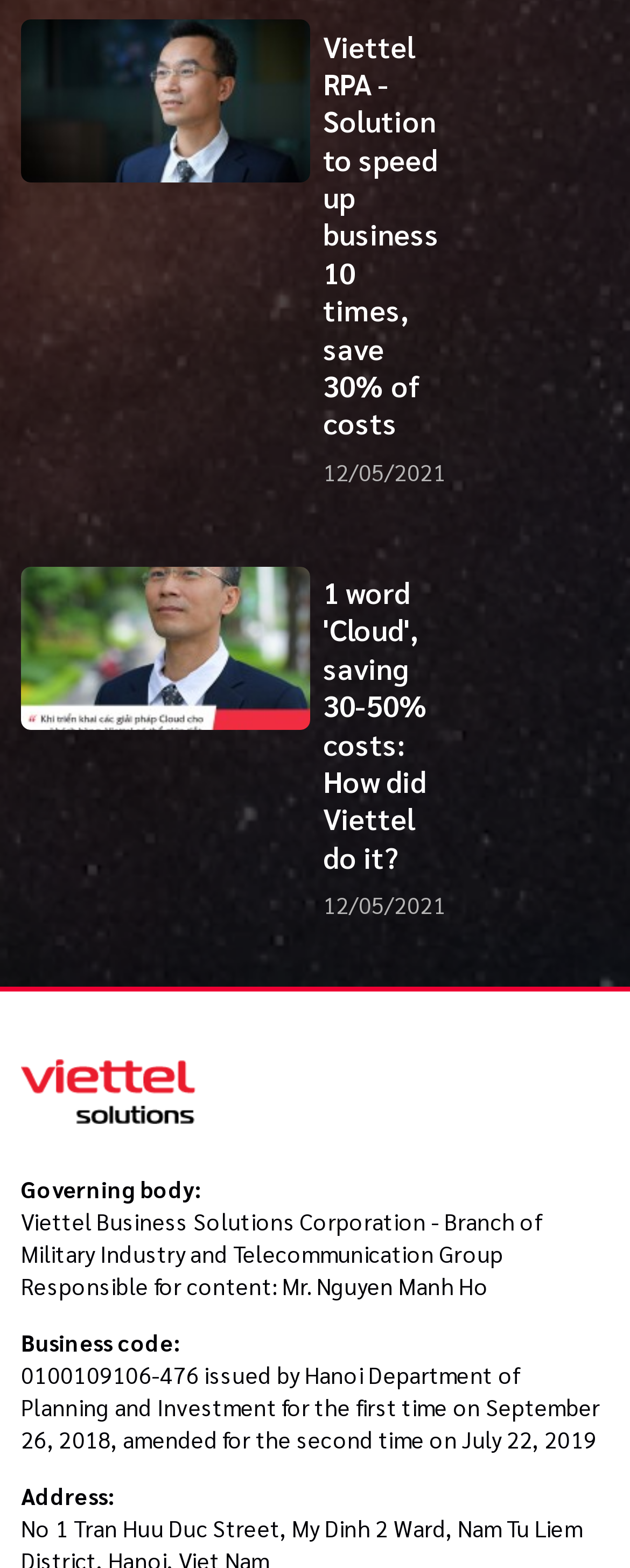Answer the question briefly using a single word or phrase: 
What is the name of the person responsible for content?

Mr. Nguyen Manh Ho